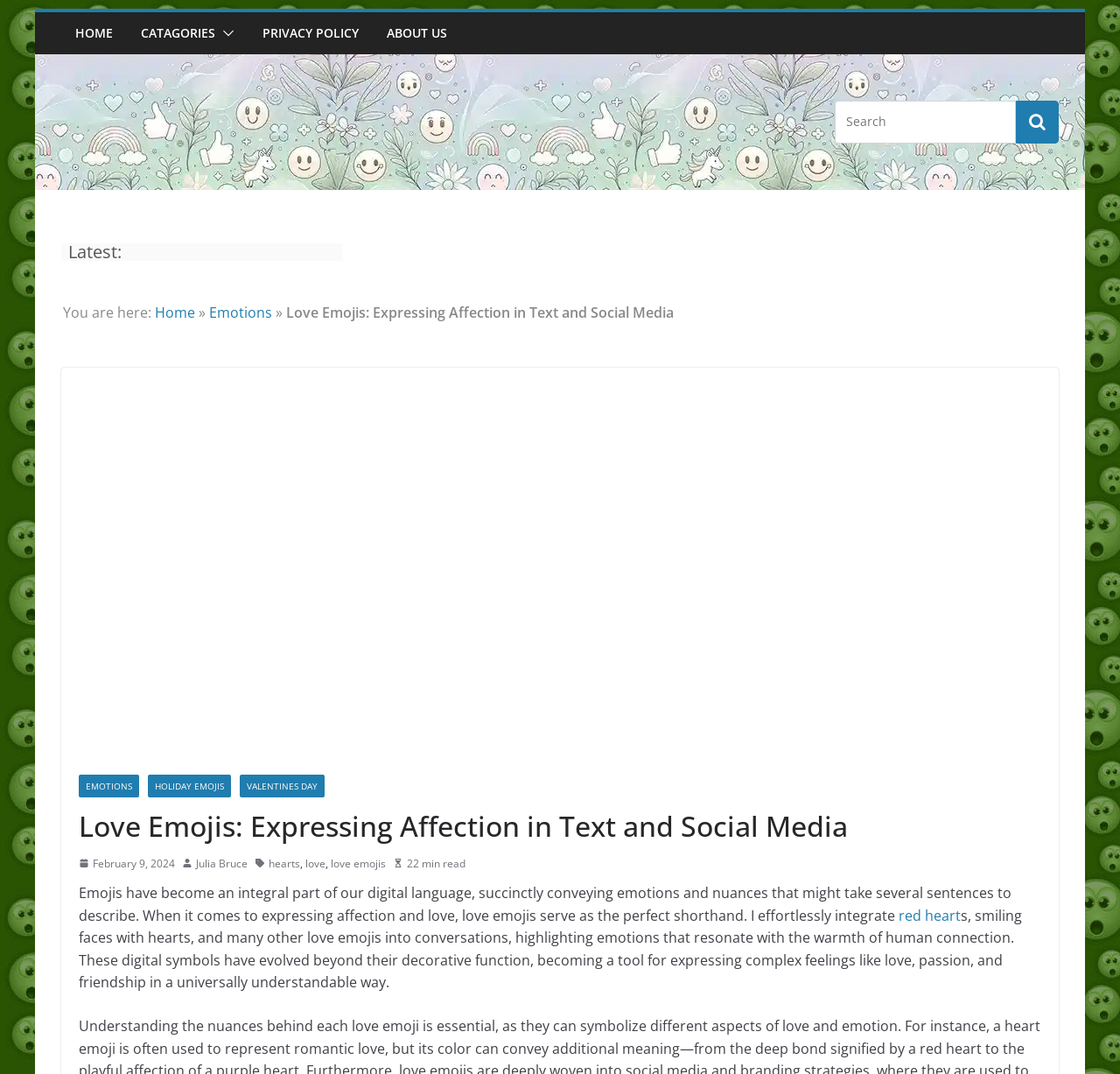Kindly determine the bounding box coordinates for the area that needs to be clicked to execute this instruction: "Click on the 'Michael Broad' link".

None